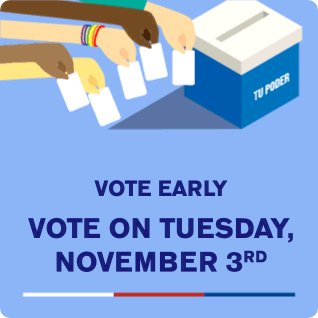What is the recommended voting day?
Look at the image and answer with only one word or phrase.

Tuesday, November 3rd